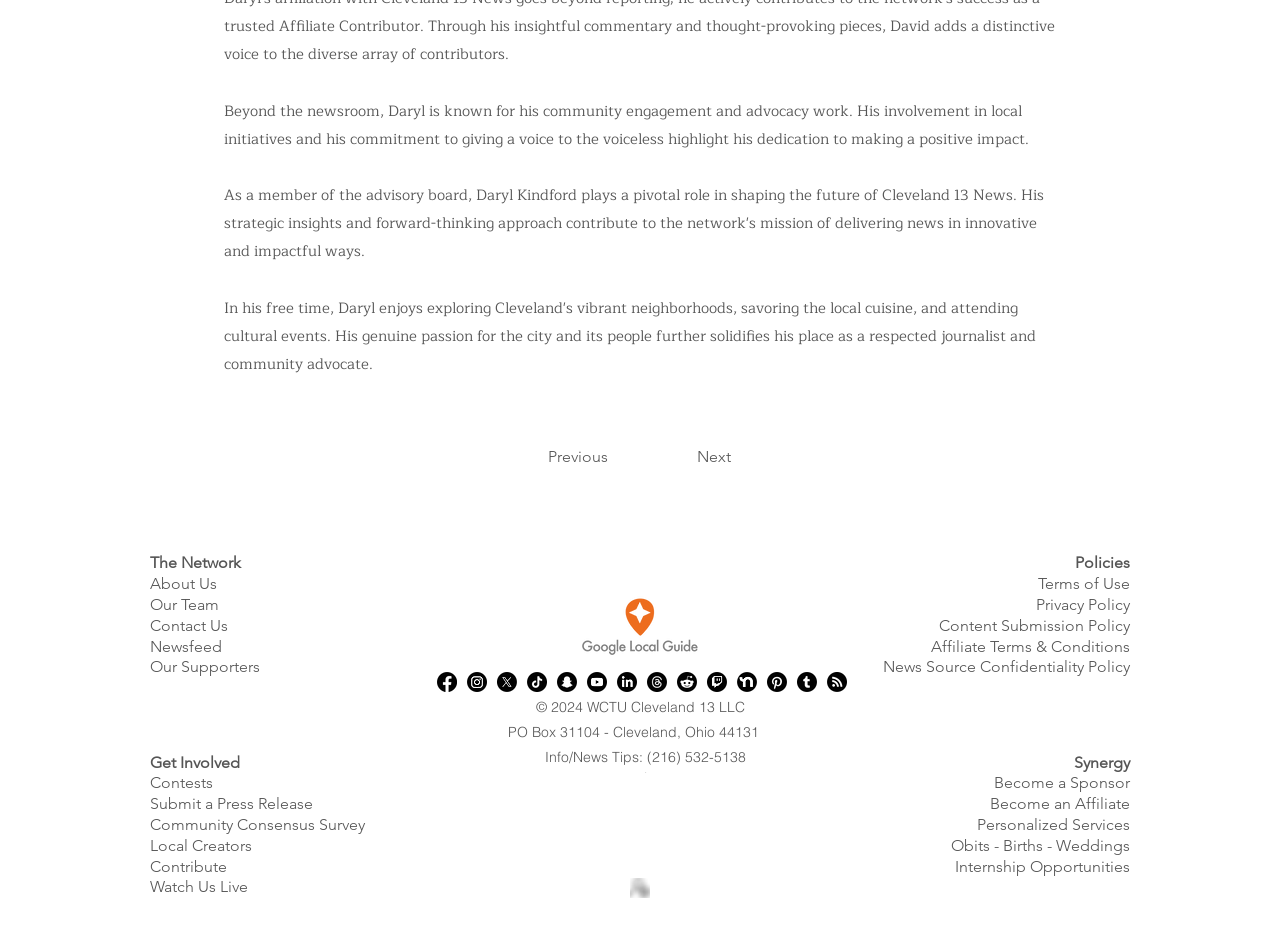Mark the bounding box of the element that matches the following description: "Contests".

[0.117, 0.822, 0.166, 0.842]